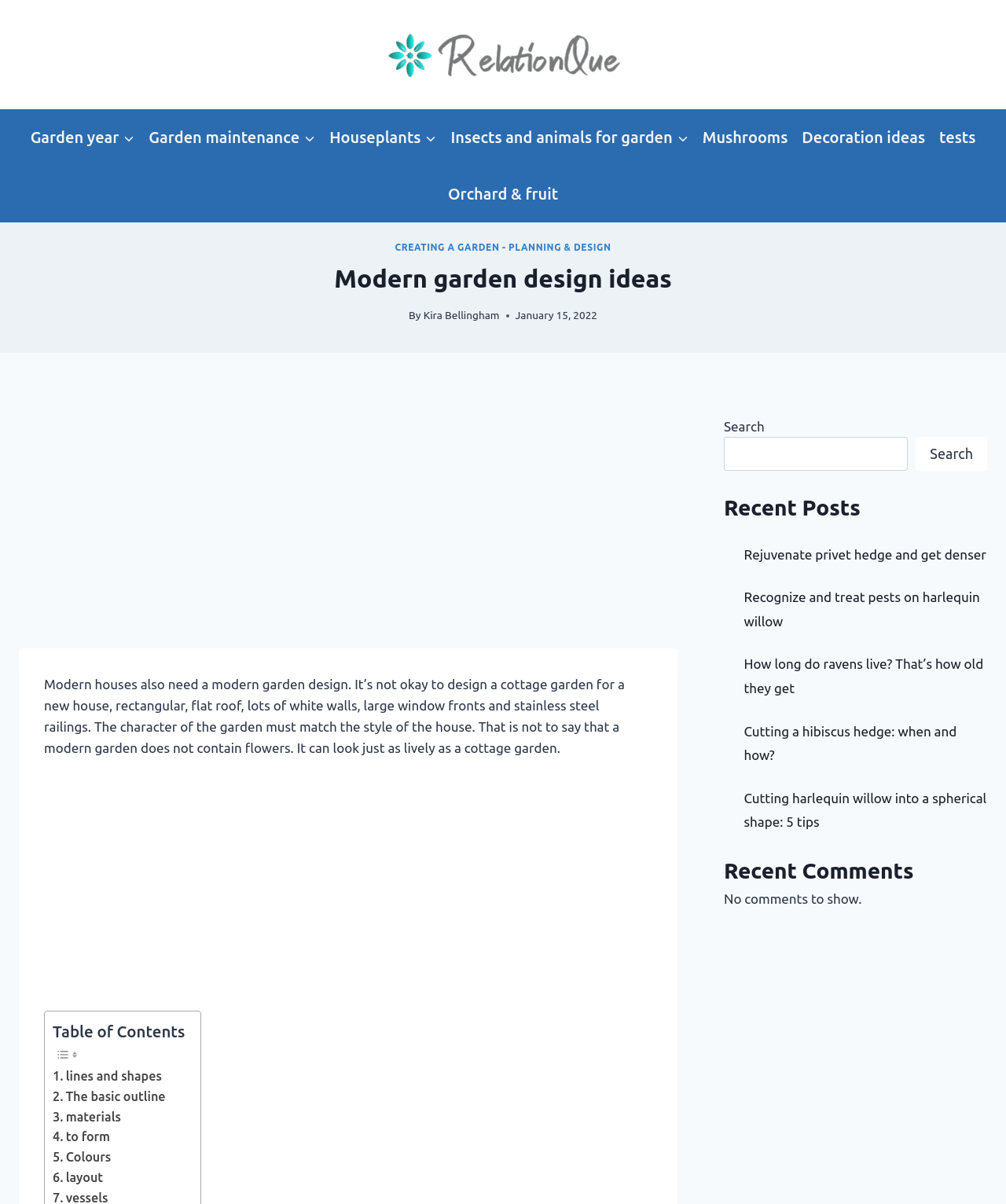What is the purpose of the 'Search' function?
Based on the image, respond with a single word or phrase.

To search the website